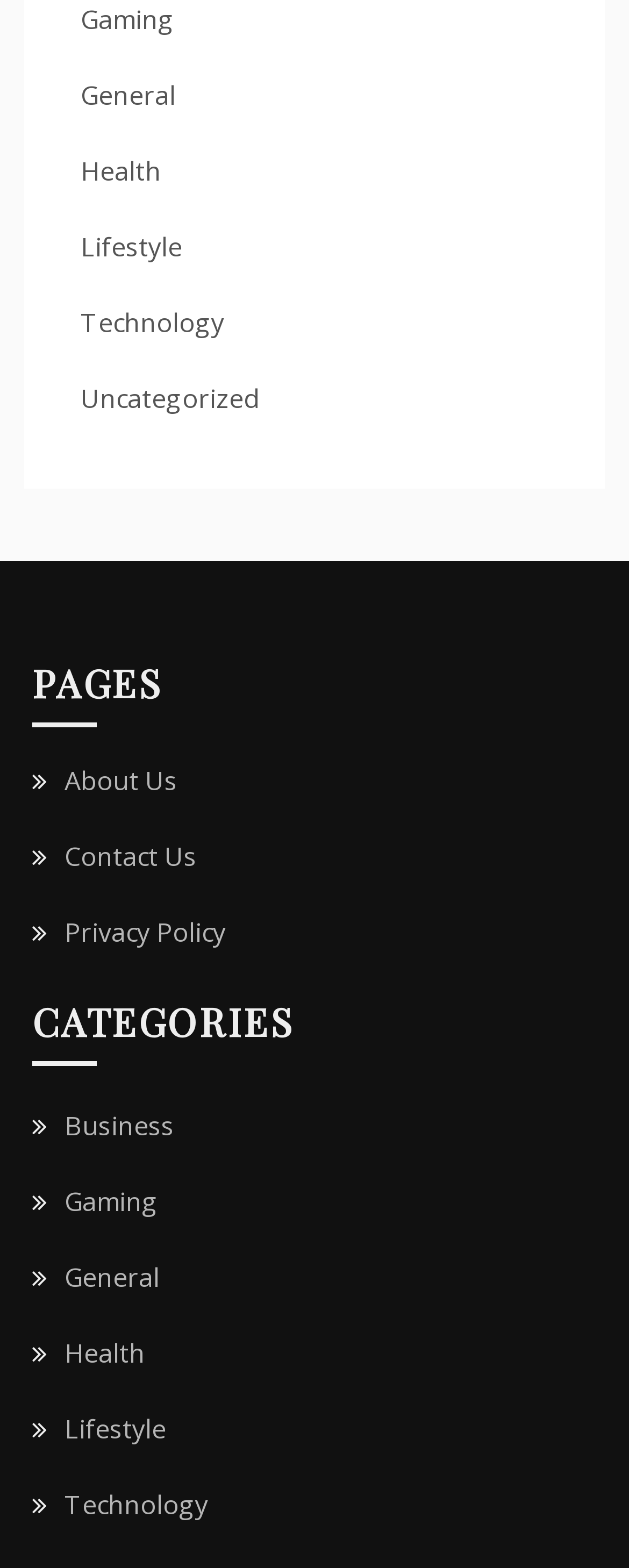Determine the bounding box coordinates of the clickable region to follow the instruction: "Read Privacy Policy".

[0.103, 0.583, 0.359, 0.606]